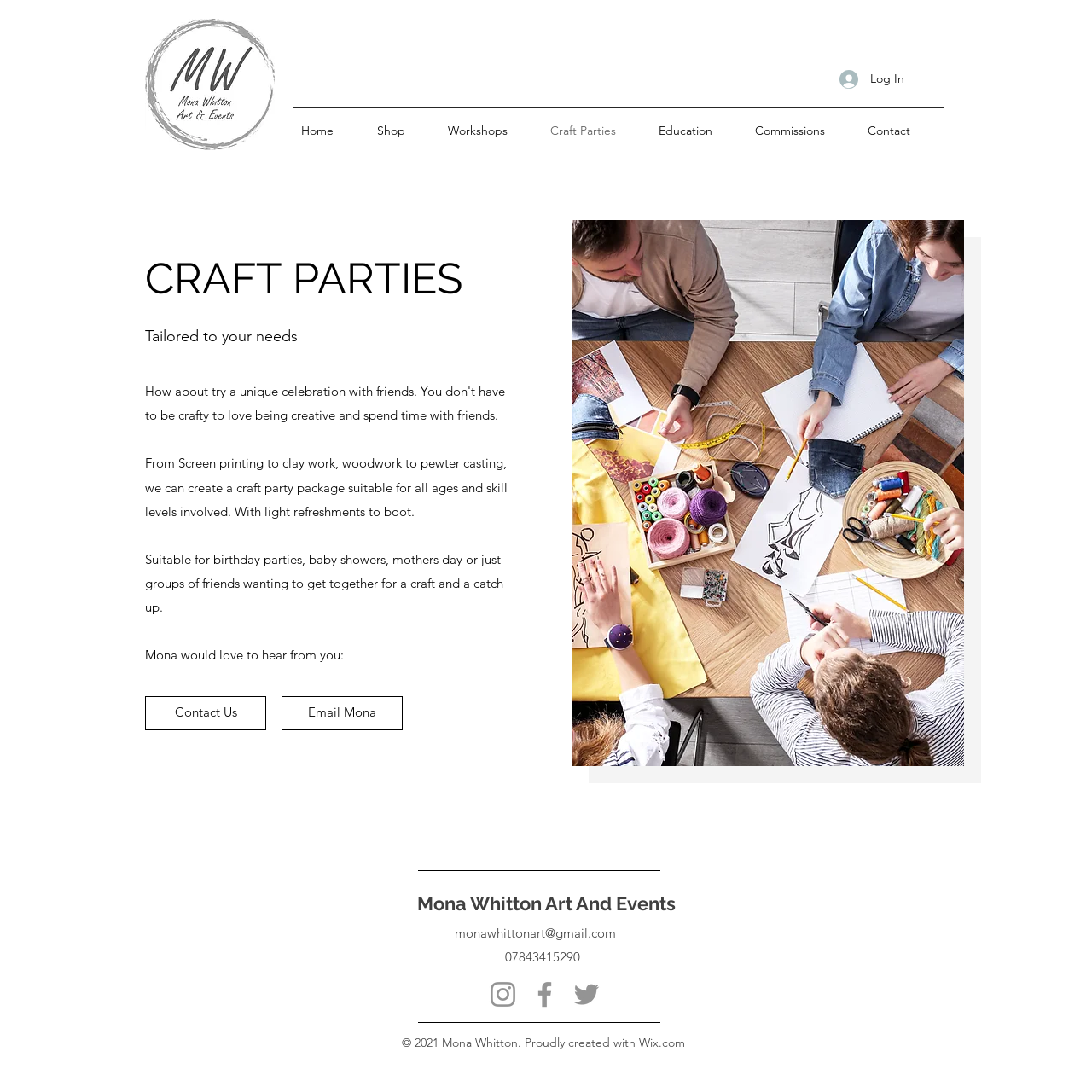Determine the bounding box coordinates (top-left x, top-left y, bottom-right x, bottom-right y) of the UI element described in the following text: Craft Parties

[0.496, 0.108, 0.595, 0.131]